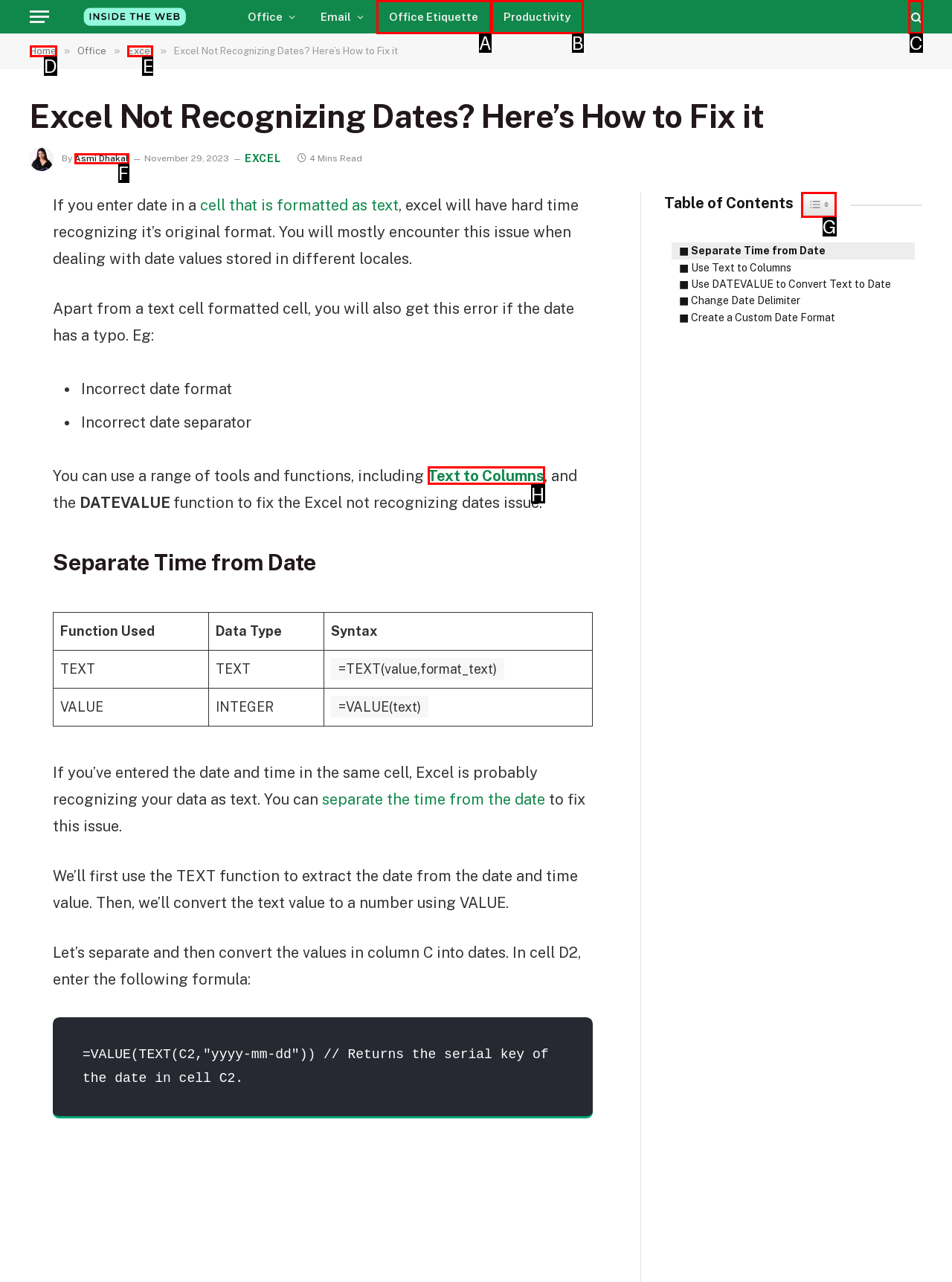Match the option to the description: back to the overview
State the letter of the correct option from the available choices.

None